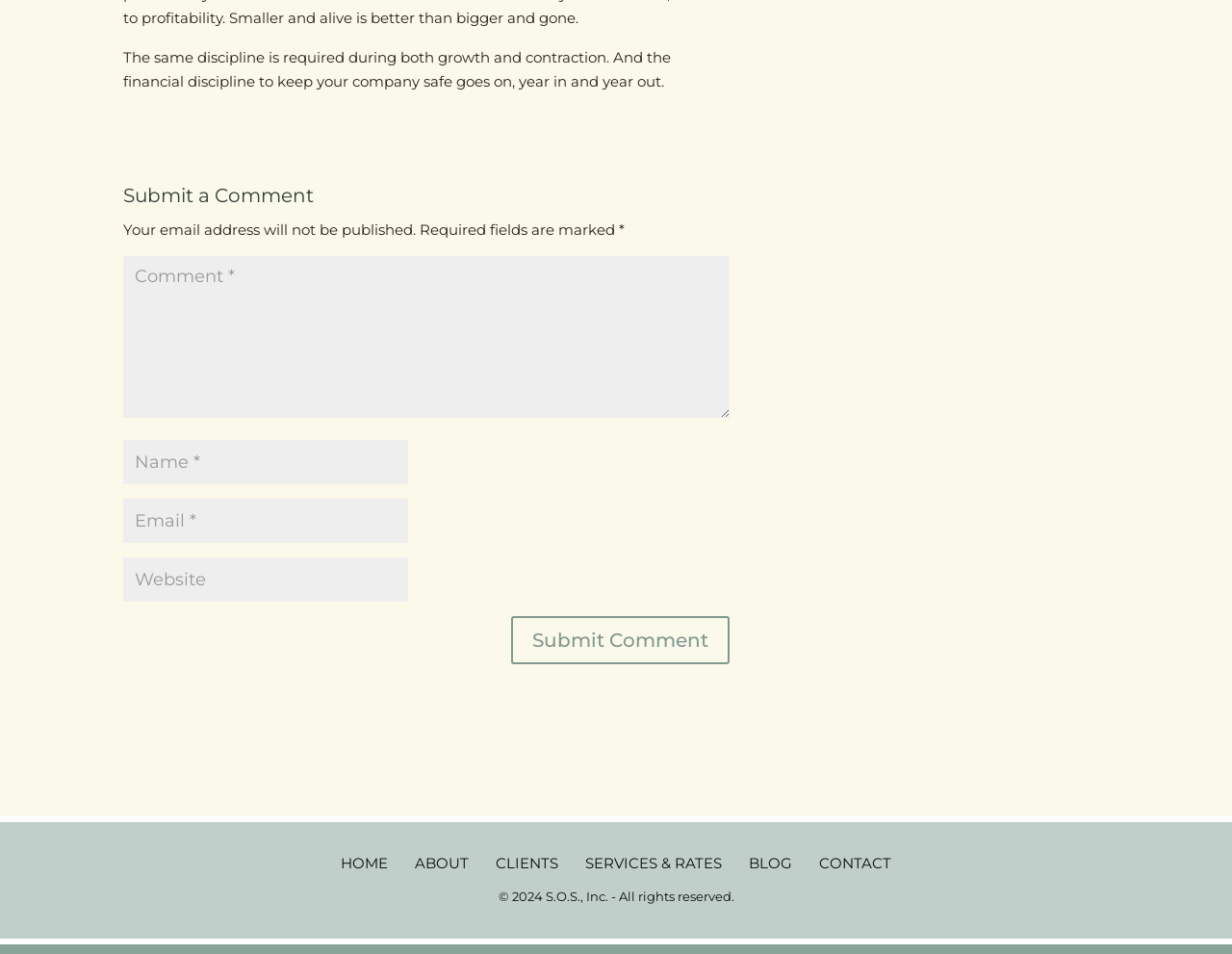Locate the bounding box coordinates of the UI element described by: "319-365-9644". Provide the coordinates as four float numbers between 0 and 1, formatted as [left, top, right, bottom].

None